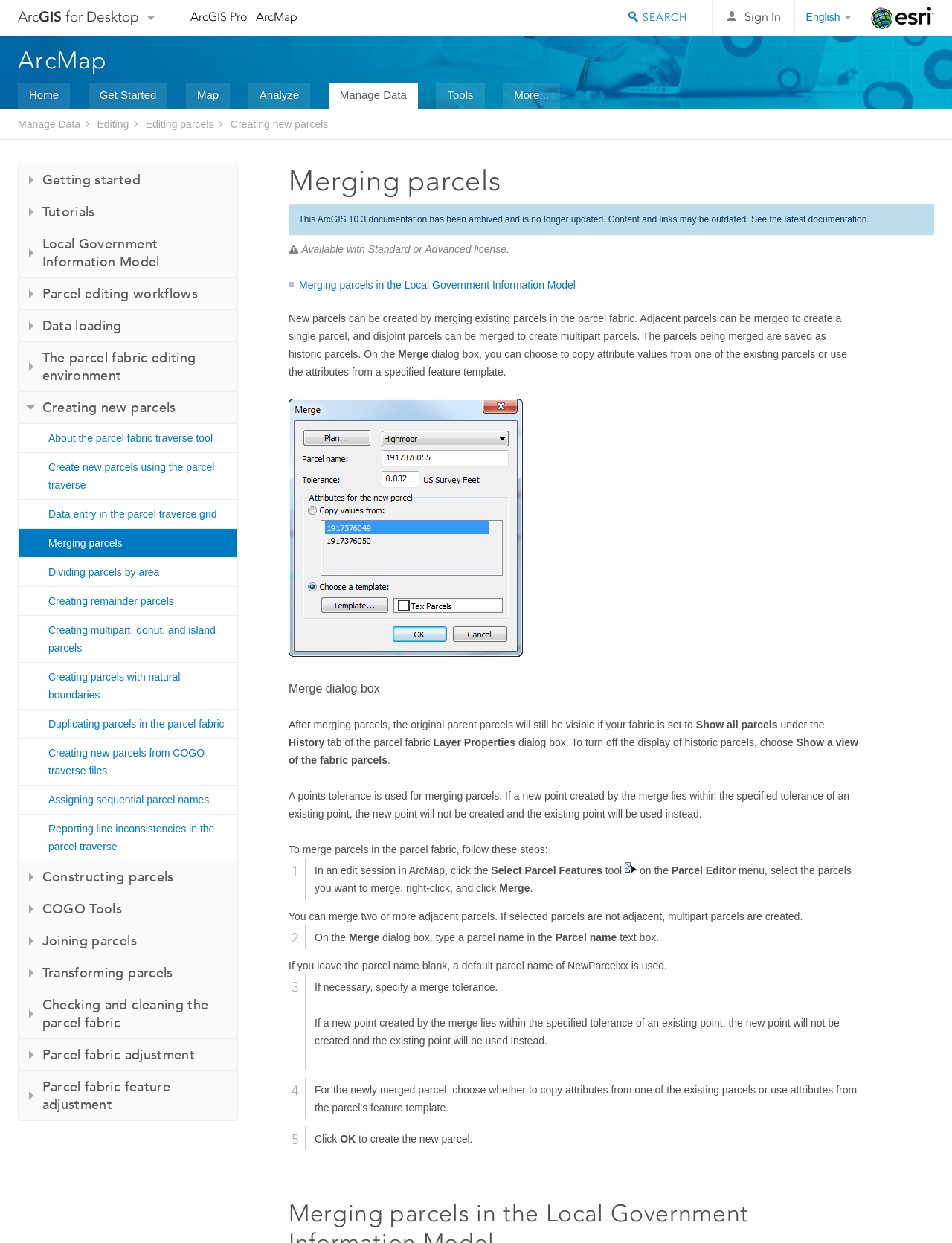What is the name of the dialog box used for merging parcels?
Answer with a single word or phrase by referring to the visual content.

Merge dialog box